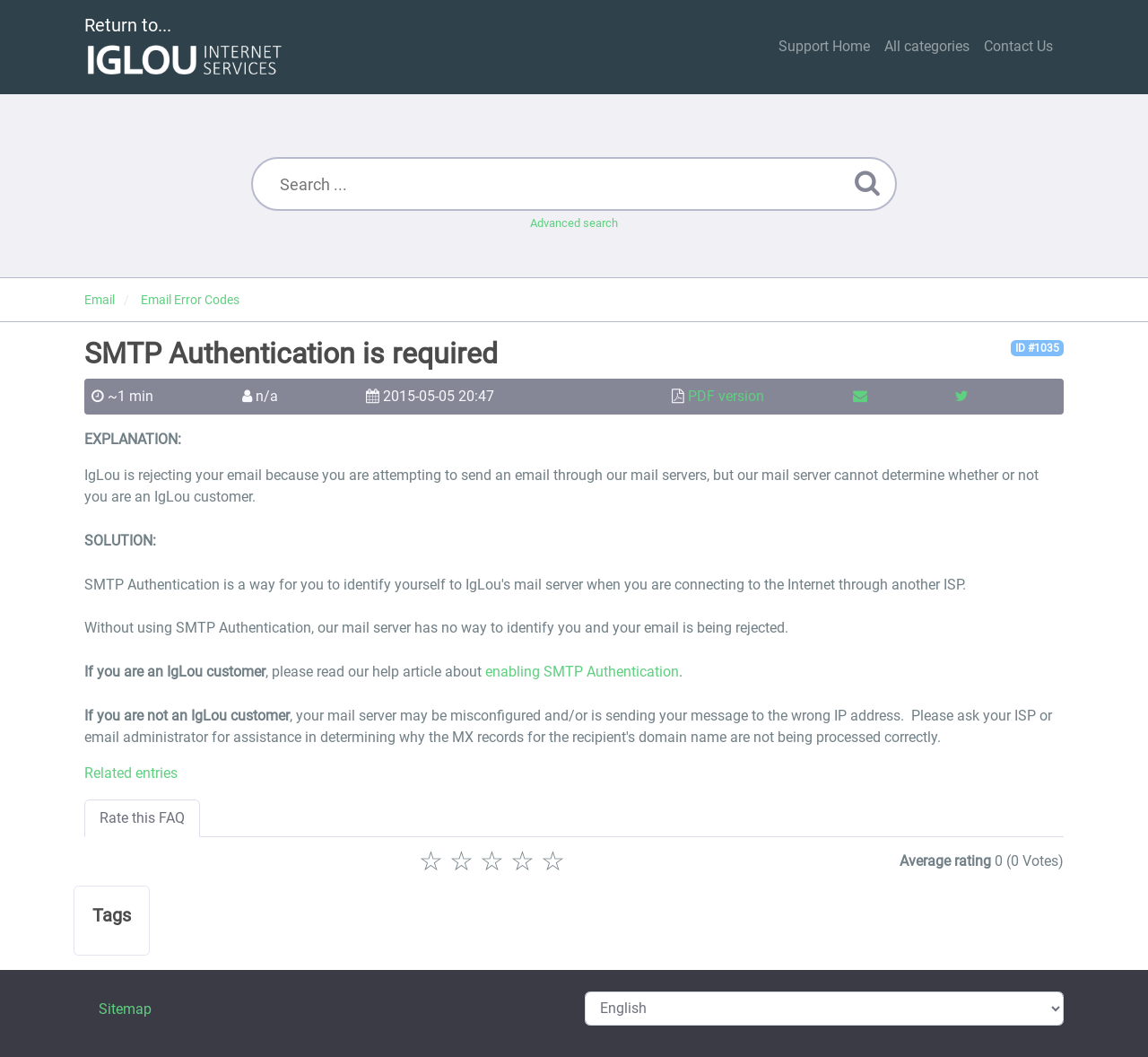Locate the bounding box coordinates of the area to click to fulfill this instruction: "Rate this FAQ". The bounding box should be presented as four float numbers between 0 and 1, in the order [left, top, right, bottom].

[0.073, 0.756, 0.174, 0.792]